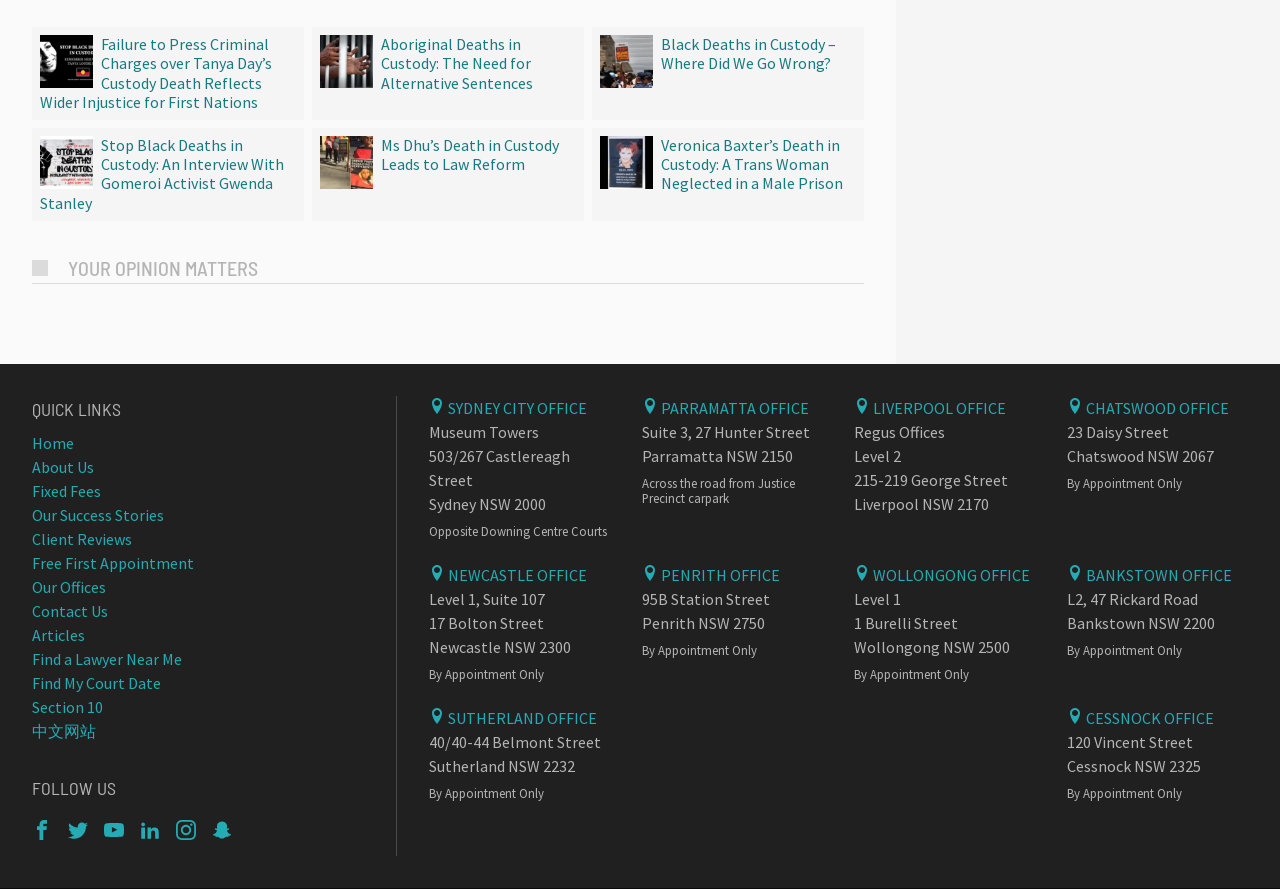Please find the bounding box coordinates of the element's region to be clicked to carry out this instruction: "Click on the 'FOLLOW US' heading".

[0.025, 0.871, 0.309, 0.902]